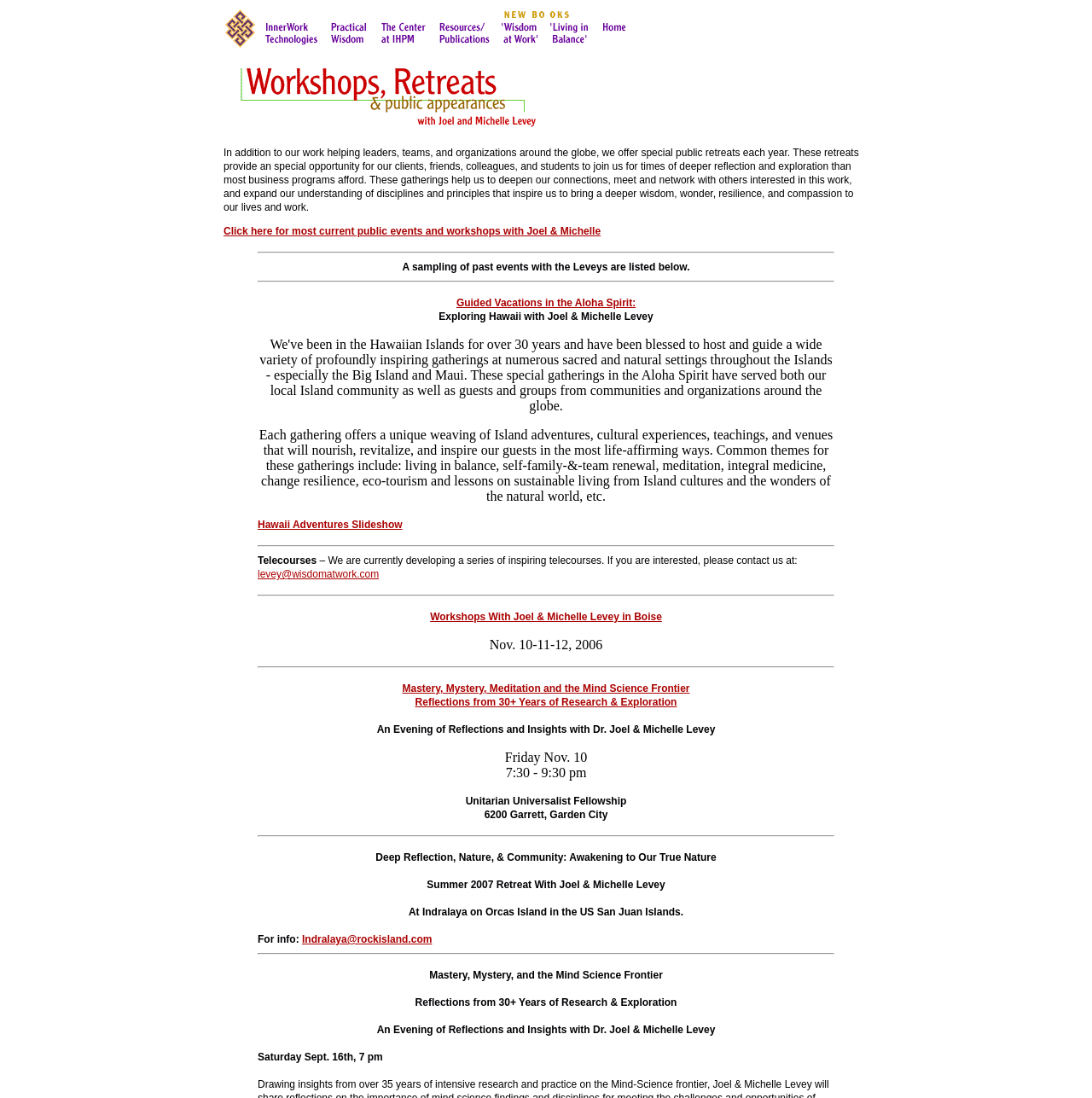Identify the bounding box coordinates for the UI element described as: "Indralaya@rockisland.com".

[0.277, 0.85, 0.396, 0.861]